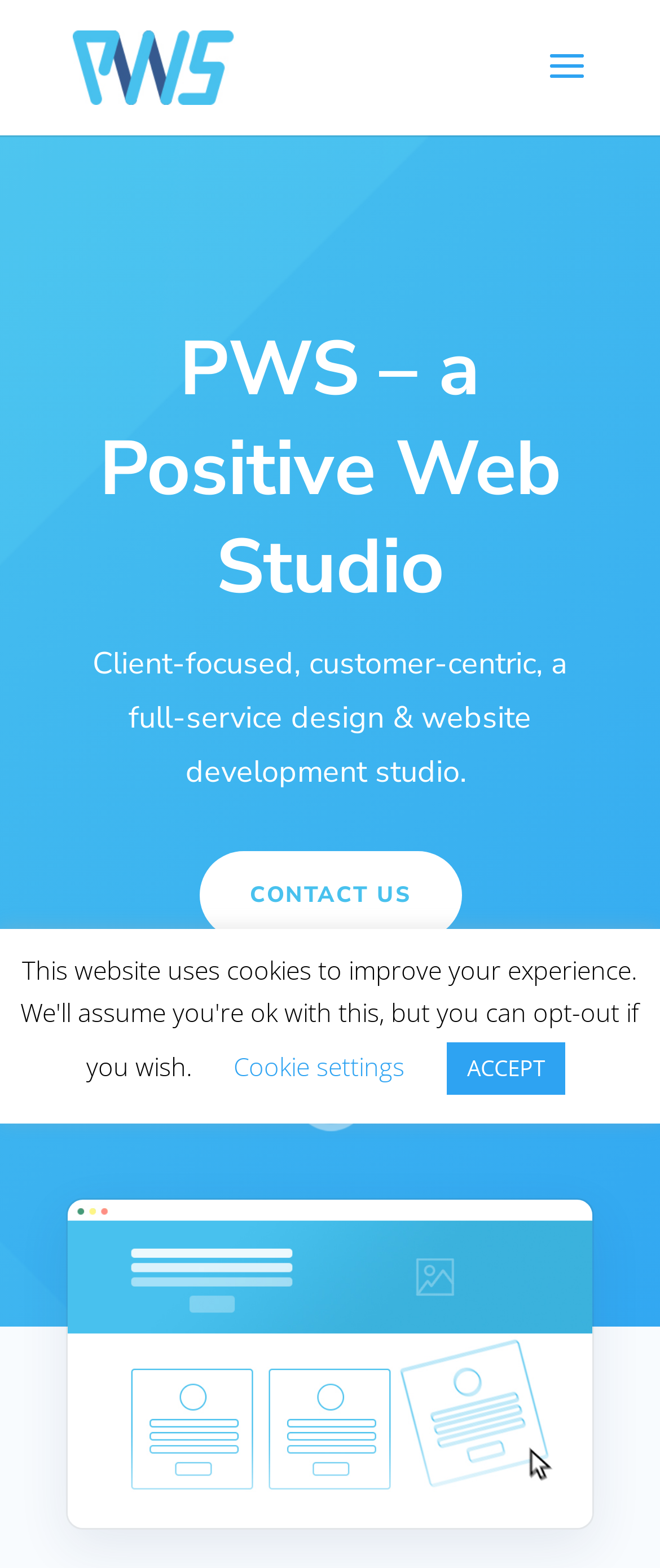Find the bounding box of the element with the following description: "Cookie settings". The coordinates must be four float numbers between 0 and 1, formatted as [left, top, right, bottom].

[0.354, 0.669, 0.613, 0.691]